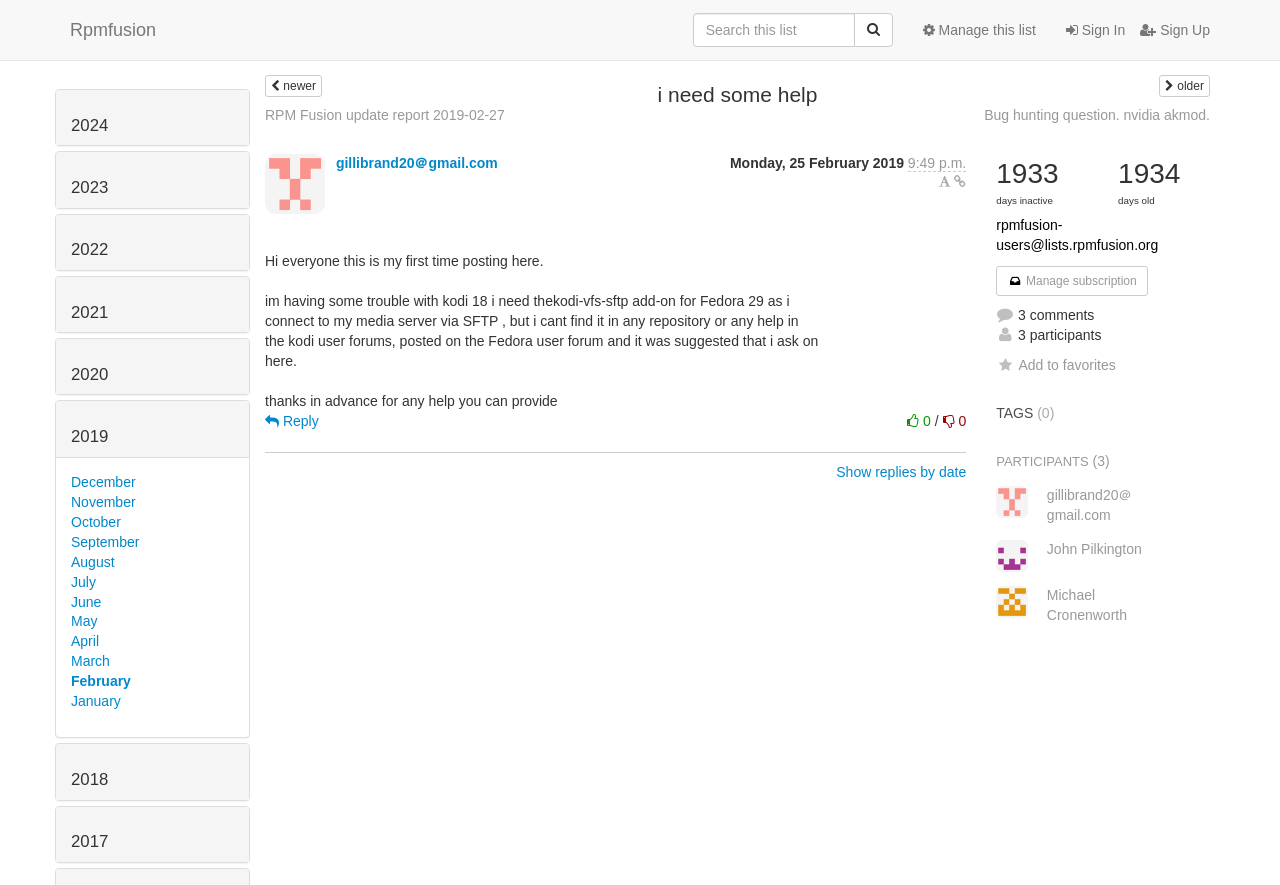What is the name of the sender of the first post?
Answer the question with a detailed explanation, including all necessary information.

The sender of the first post is identified by their email address, gillibrand20@gmail.com, which is displayed below the post content. This information is provided to help users identify the sender and respond accordingly.